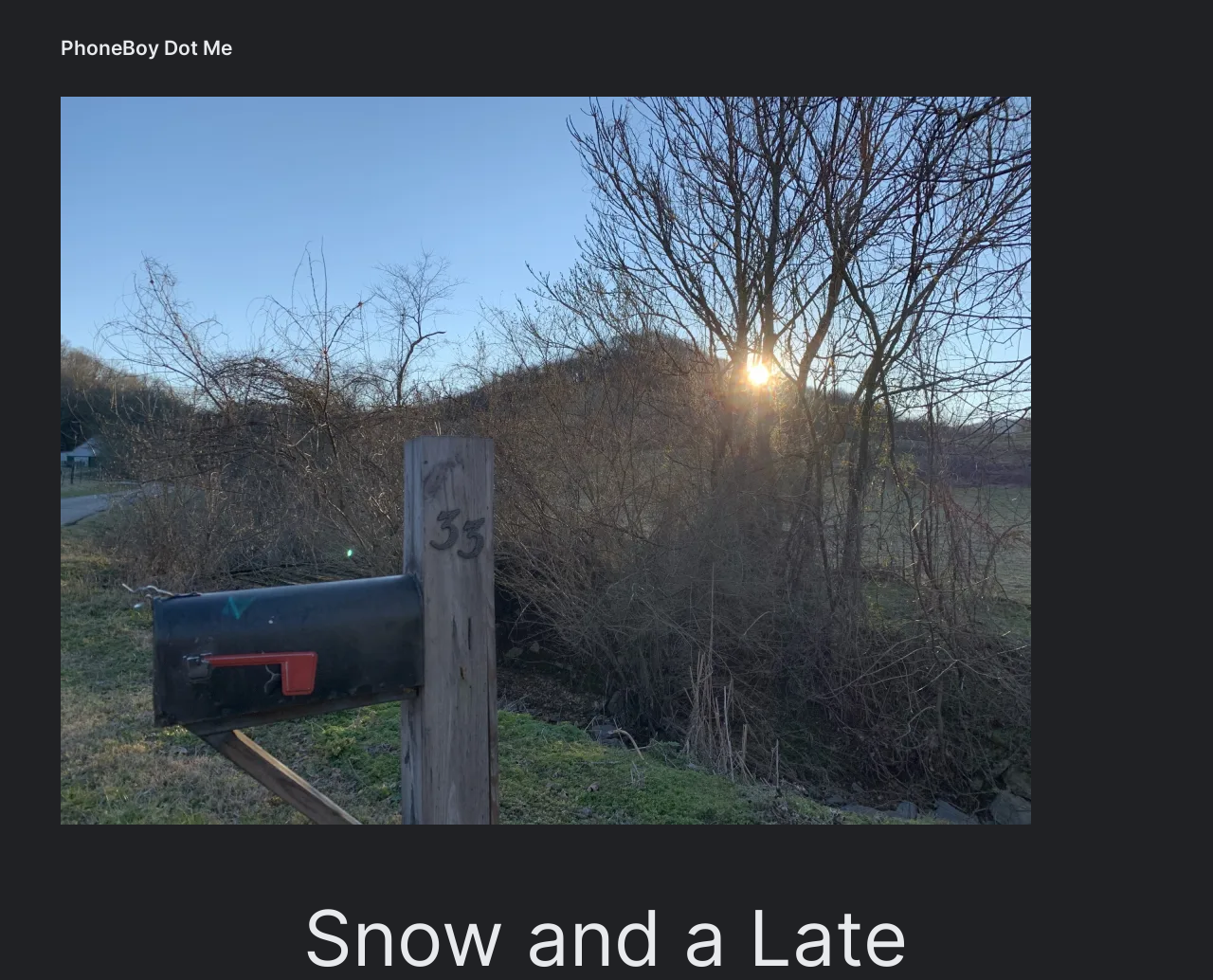Based on the element description "Technological Innovation", predict the bounding box coordinates of the UI element.

None